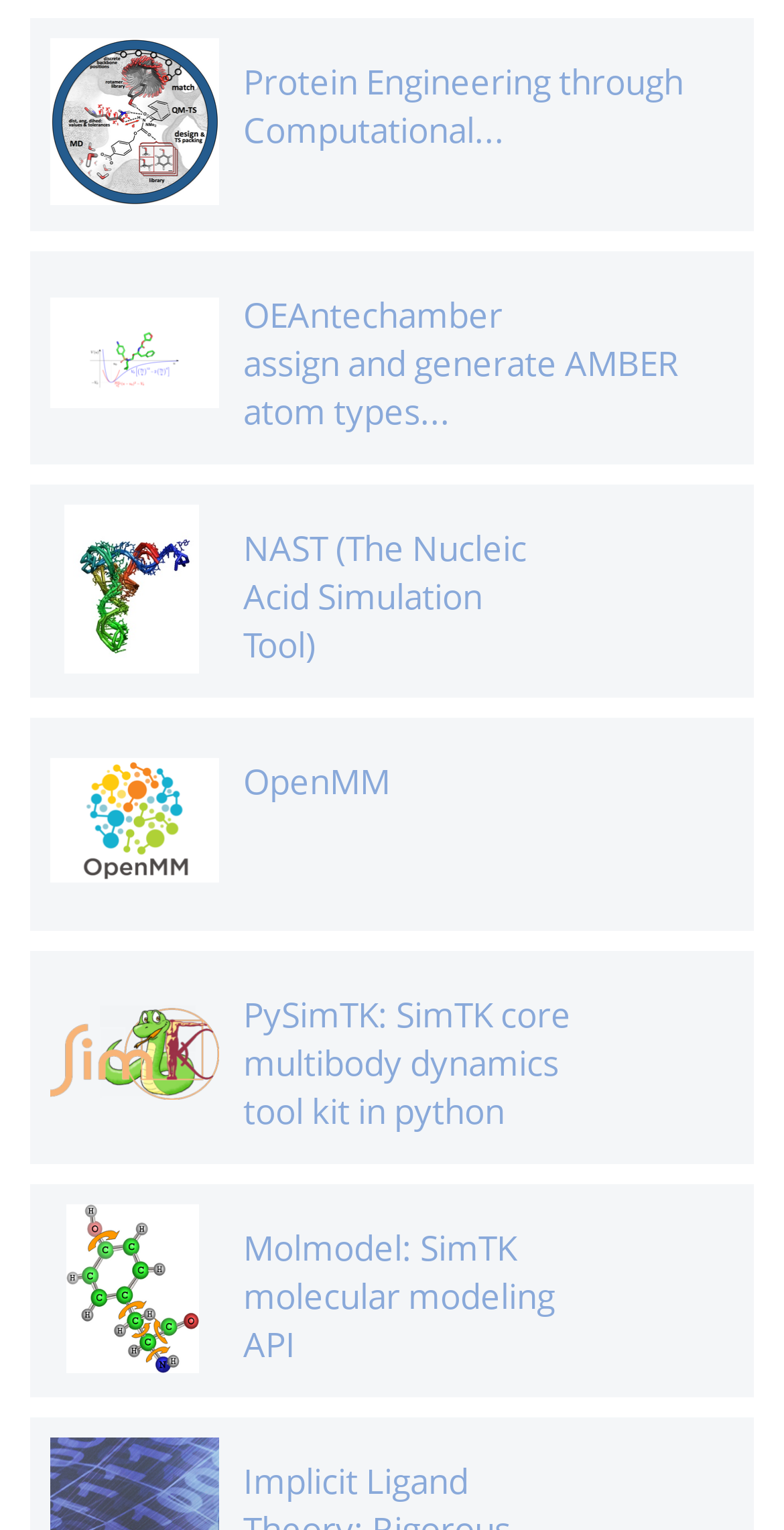How many images are on this webpage?
Please look at the screenshot and answer in one word or a short phrase.

8